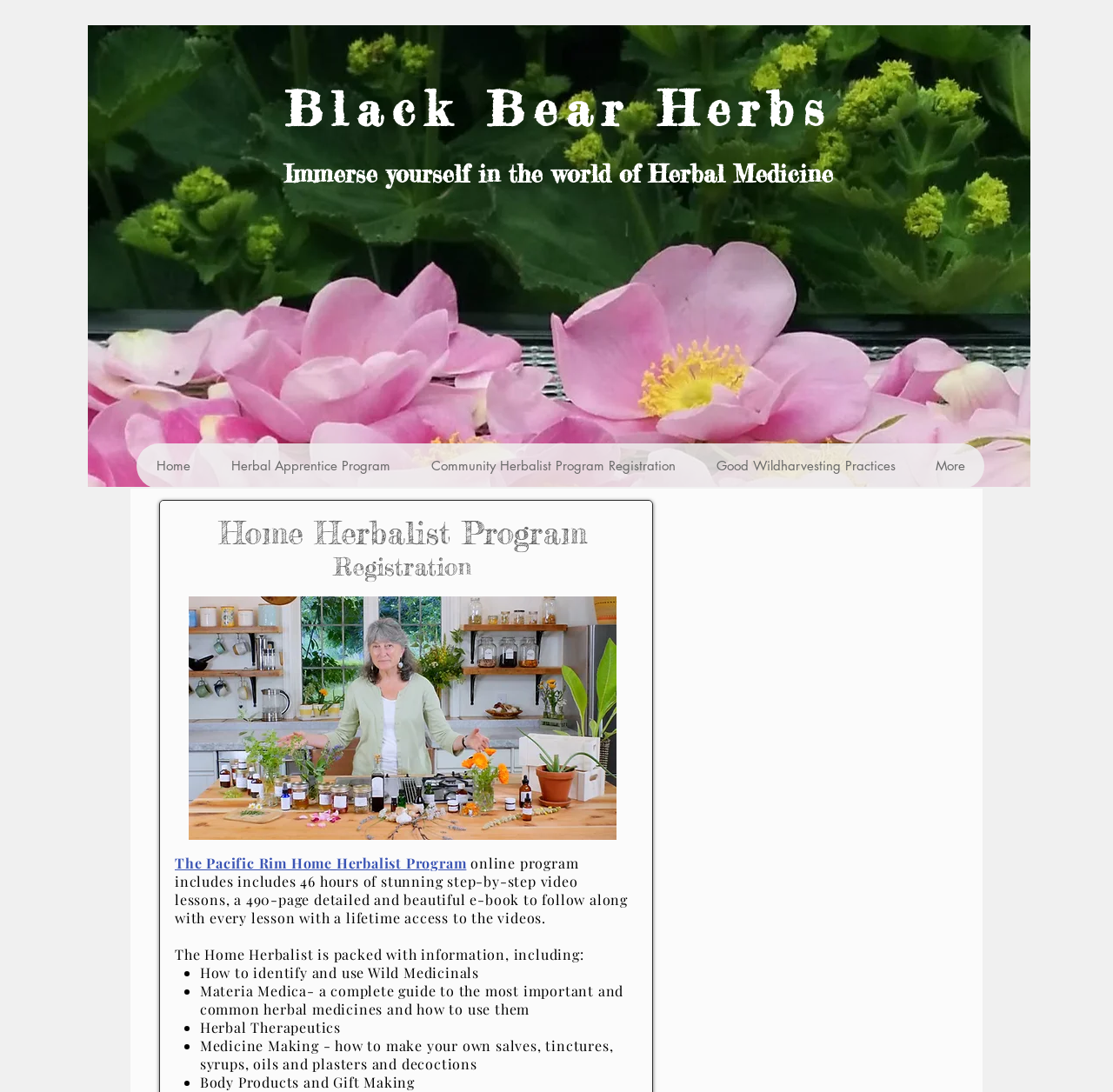Could you highlight the region that needs to be clicked to execute the instruction: "Click the Facebook Social Icon"?

[0.688, 0.196, 0.722, 0.23]